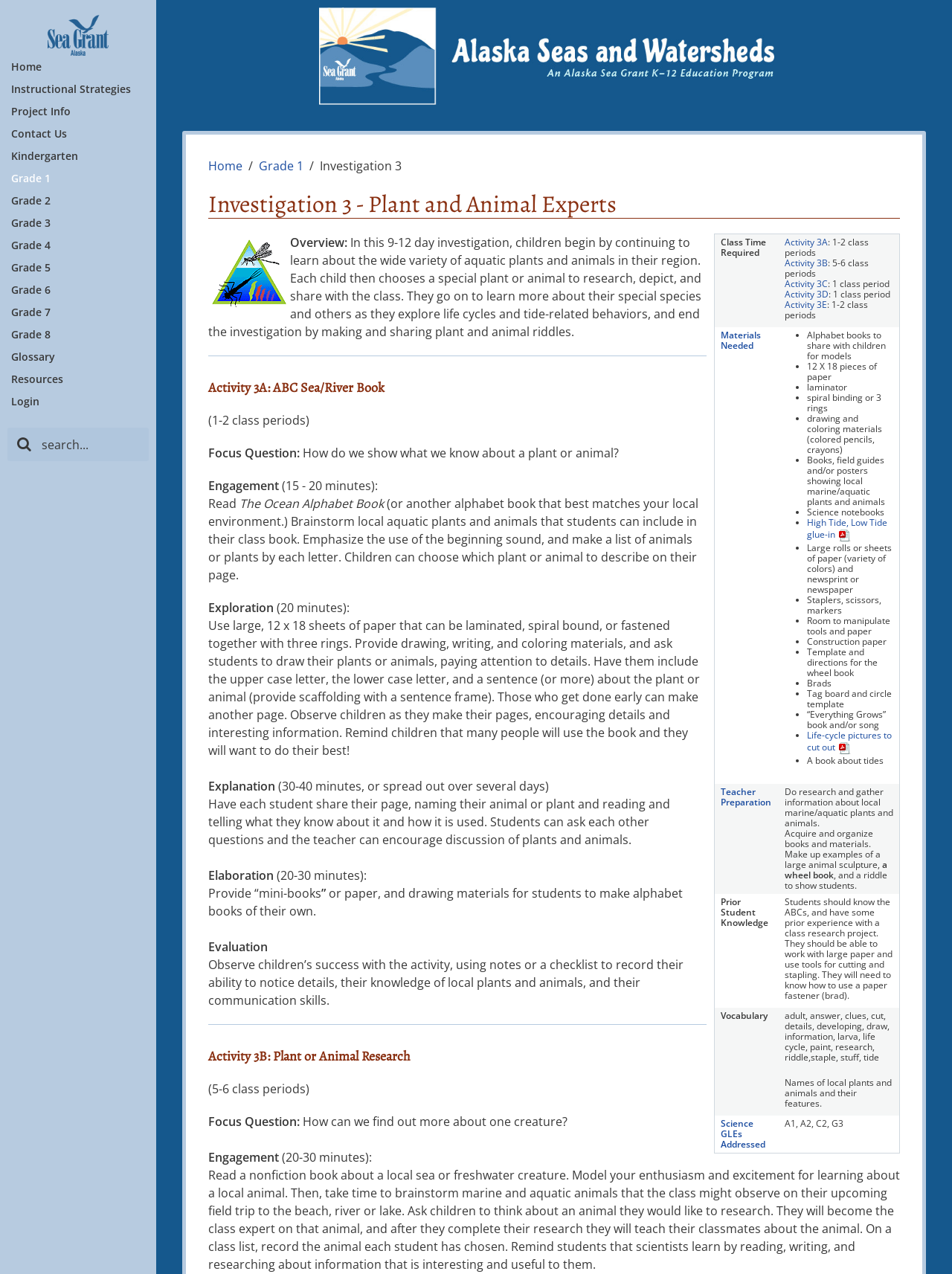Explain the webpage's layout and main content in detail.

The webpage is about Alaska Seas and Rivers Watersheds, specifically focused on educational resources and investigations. At the top left, there is a logo and a link to "Alaska Sea Grant". Below it, there is a navigation menu with links to "Home", "Instructional Strategies", "Planning Field Trips", and more.

To the right of the navigation menu, there is a long list of links organized by grade level, from Kindergarten to Grade 4. Each grade level has its own set of links to investigations, formative assessments, teacher background information, and other resources.

The investigations are numbered from 1 to 5, and each has its own set of links to specific topics, such as "Extension", "Sample Rubric", "Map of Aleutians", and "Sea Otter Story Part 1". These links are arranged in a vertical column, with the investigation numbers on the left and the topic links on the right.

There are also links to "Project Info", "Help Using This Site", "Search", and "Contact Us" at the top right of the page. Overall, the webpage appears to be a comprehensive resource for teachers and educators, providing access to a wide range of educational materials and investigations related to Alaska Seas and Rivers Watersheds.